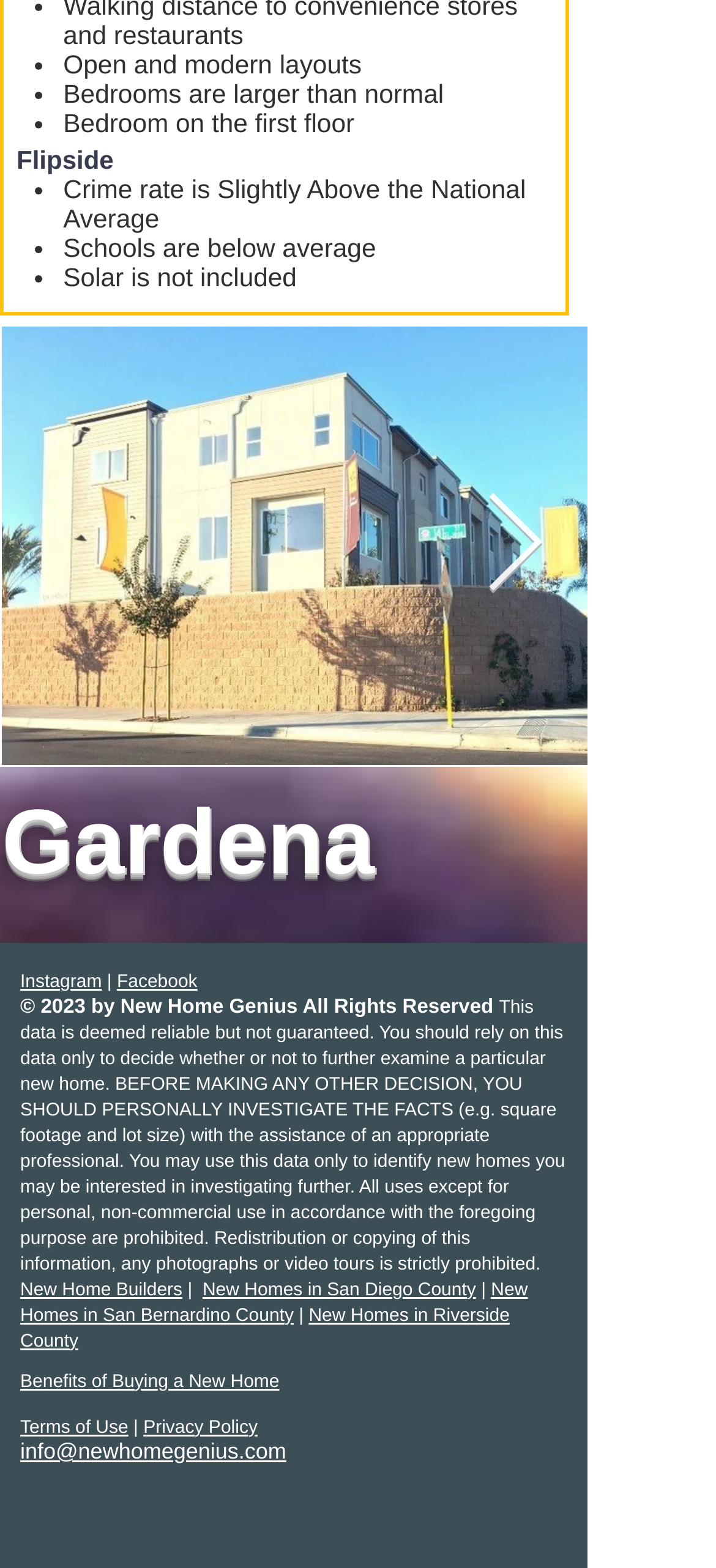Locate the bounding box coordinates of the area where you should click to accomplish the instruction: "Send an email to info@newhomegenius.com".

[0.028, 0.917, 0.4, 0.933]